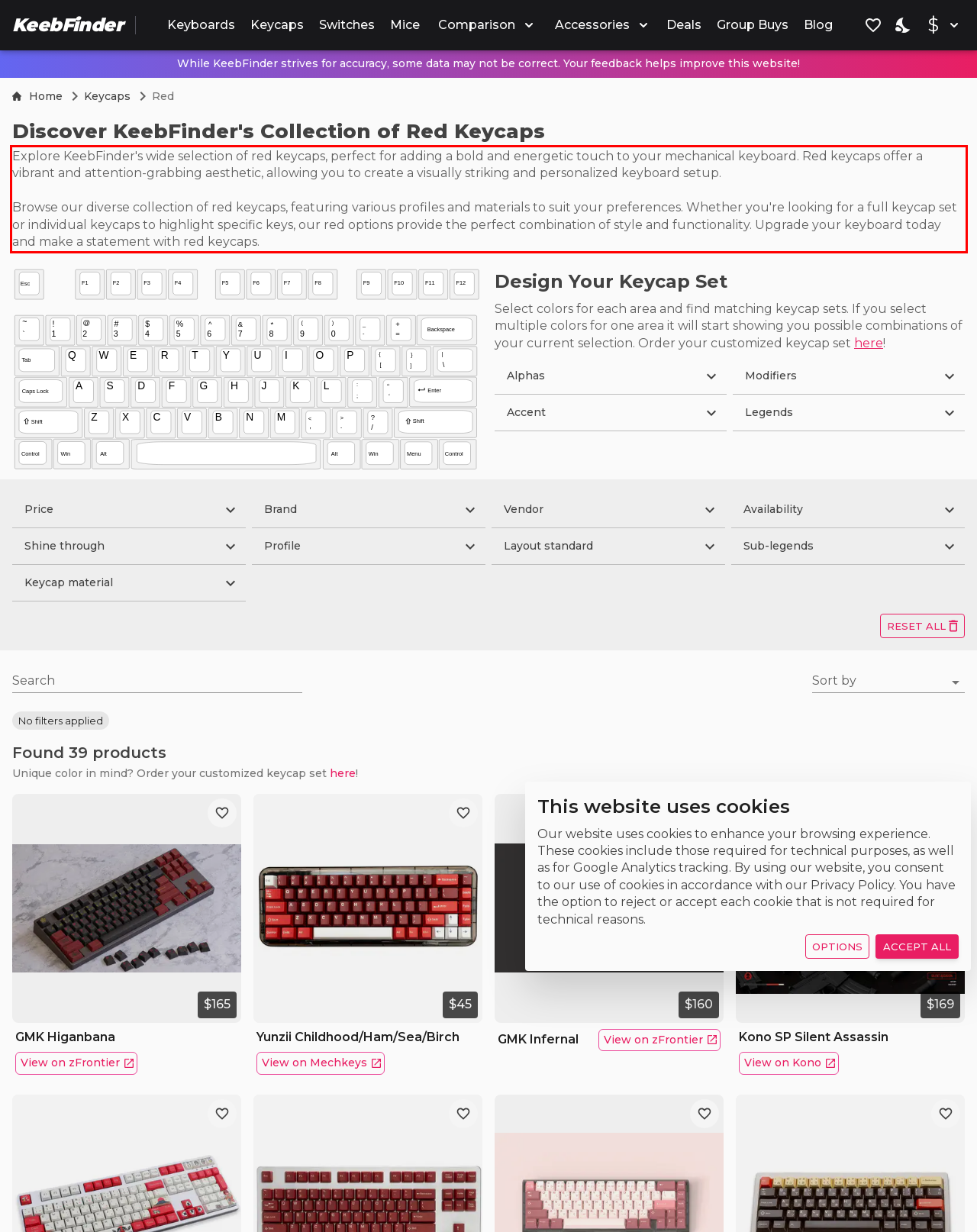You are looking at a screenshot of a webpage with a red rectangle bounding box. Use OCR to identify and extract the text content found inside this red bounding box.

Explore KeebFinder's wide selection of red keycaps, perfect for adding a bold and energetic touch to your mechanical keyboard. Red keycaps offer a vibrant and attention-grabbing aesthetic, allowing you to create a visually striking and personalized keyboard setup. Browse our diverse collection of red keycaps, featuring various profiles and materials to suit your preferences. Whether you're looking for a full keycap set or individual keycaps to highlight specific keys, our red options provide the perfect combination of style and functionality. Upgrade your keyboard today and make a statement with red keycaps.